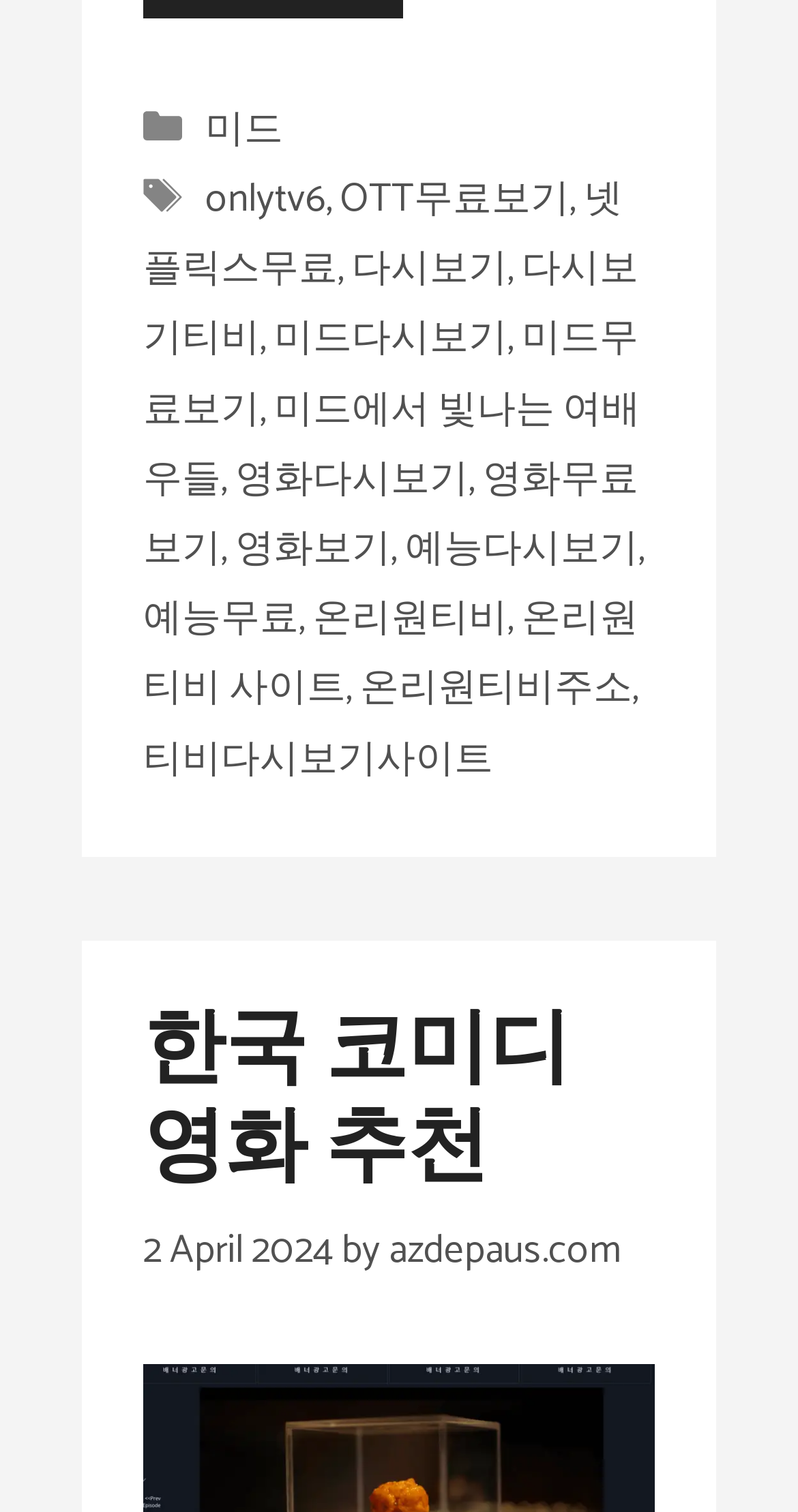Who is the author of the latest article?
Utilize the image to construct a detailed and well-explained answer.

I found the author information in the header section, which says 'by azdepaus.com', so the author of the latest article is azdepaus.com.